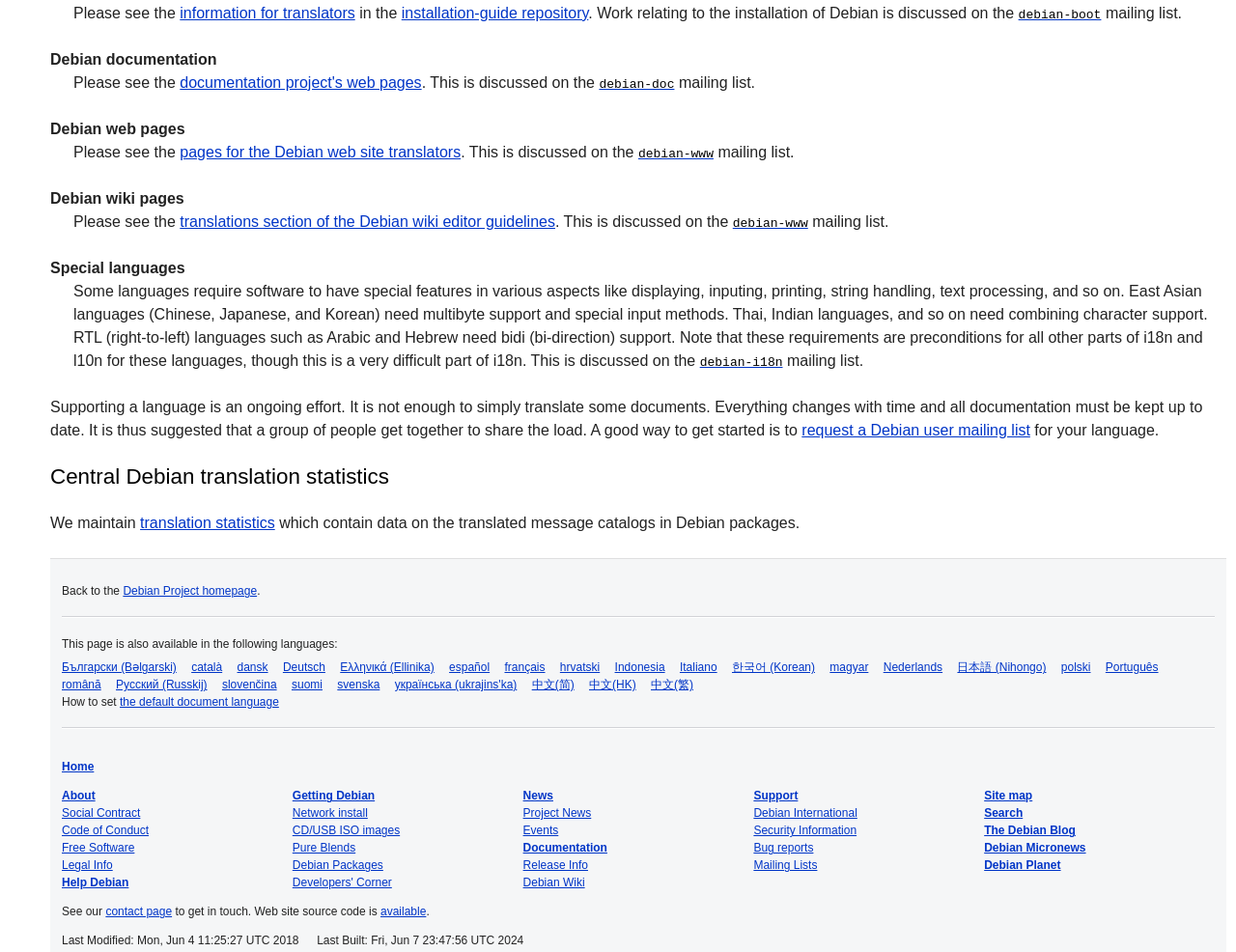What is the name of the mailing list for discussing i18n and l10n for special languages?
Answer the question with just one word or phrase using the image.

debian-i18n